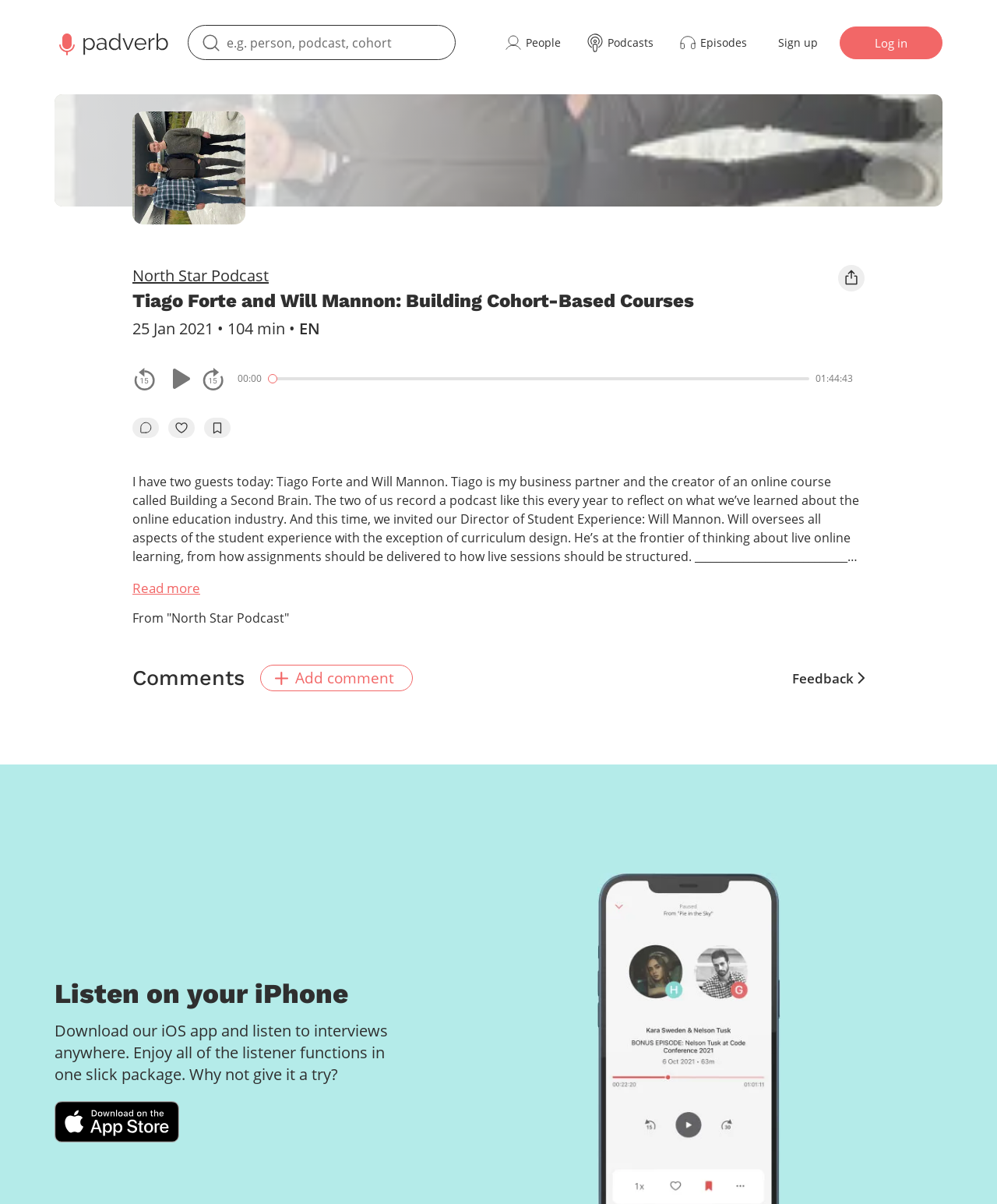From the screenshot, find the bounding box of the UI element matching this description: "People". Supply the bounding box coordinates in the form [left, top, right, bottom], each a float between 0 and 1.

[0.505, 0.028, 0.562, 0.043]